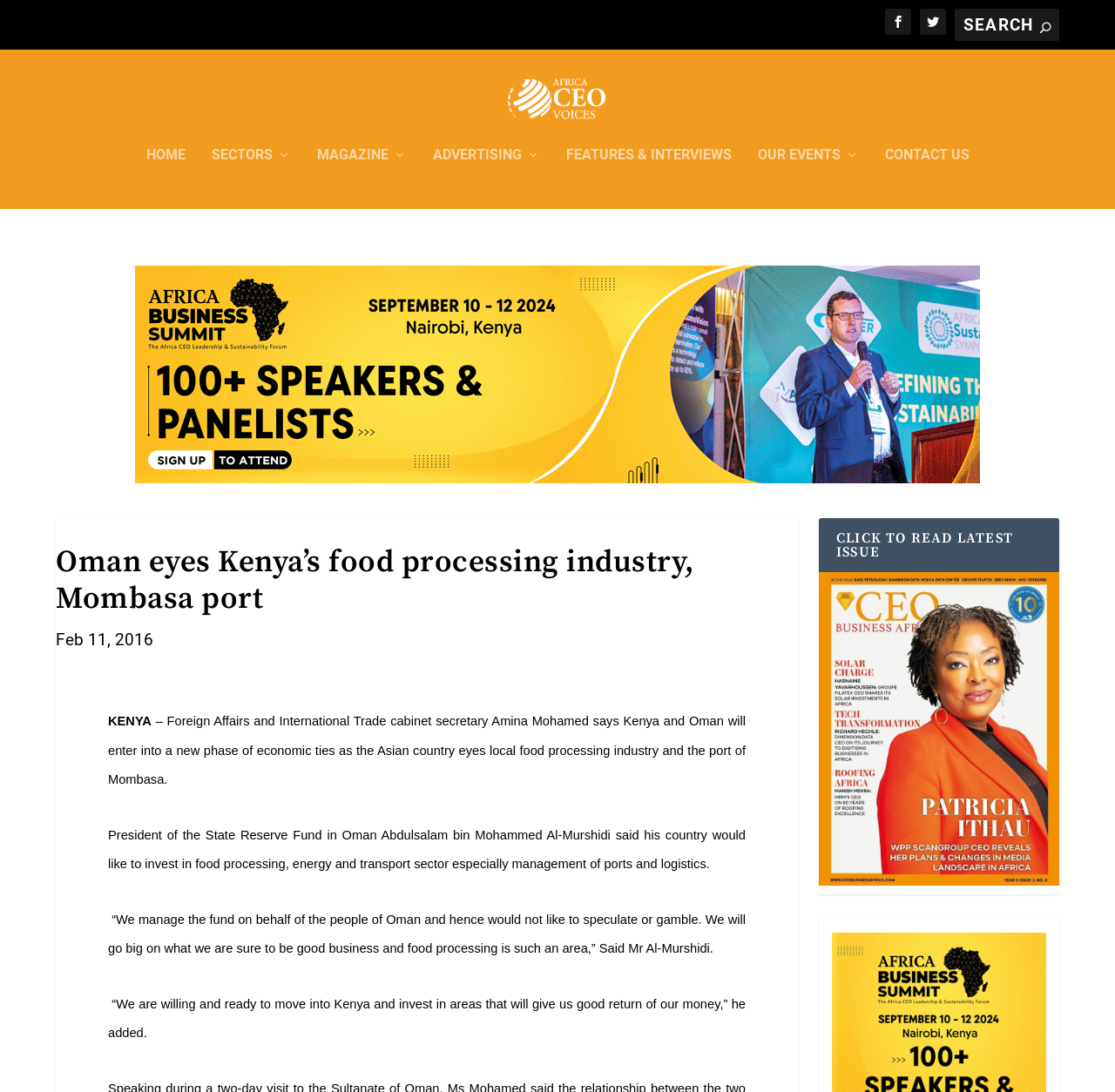What is the name of the port mentioned in the article?
Based on the image, give a one-word or short phrase answer.

Mombasa port